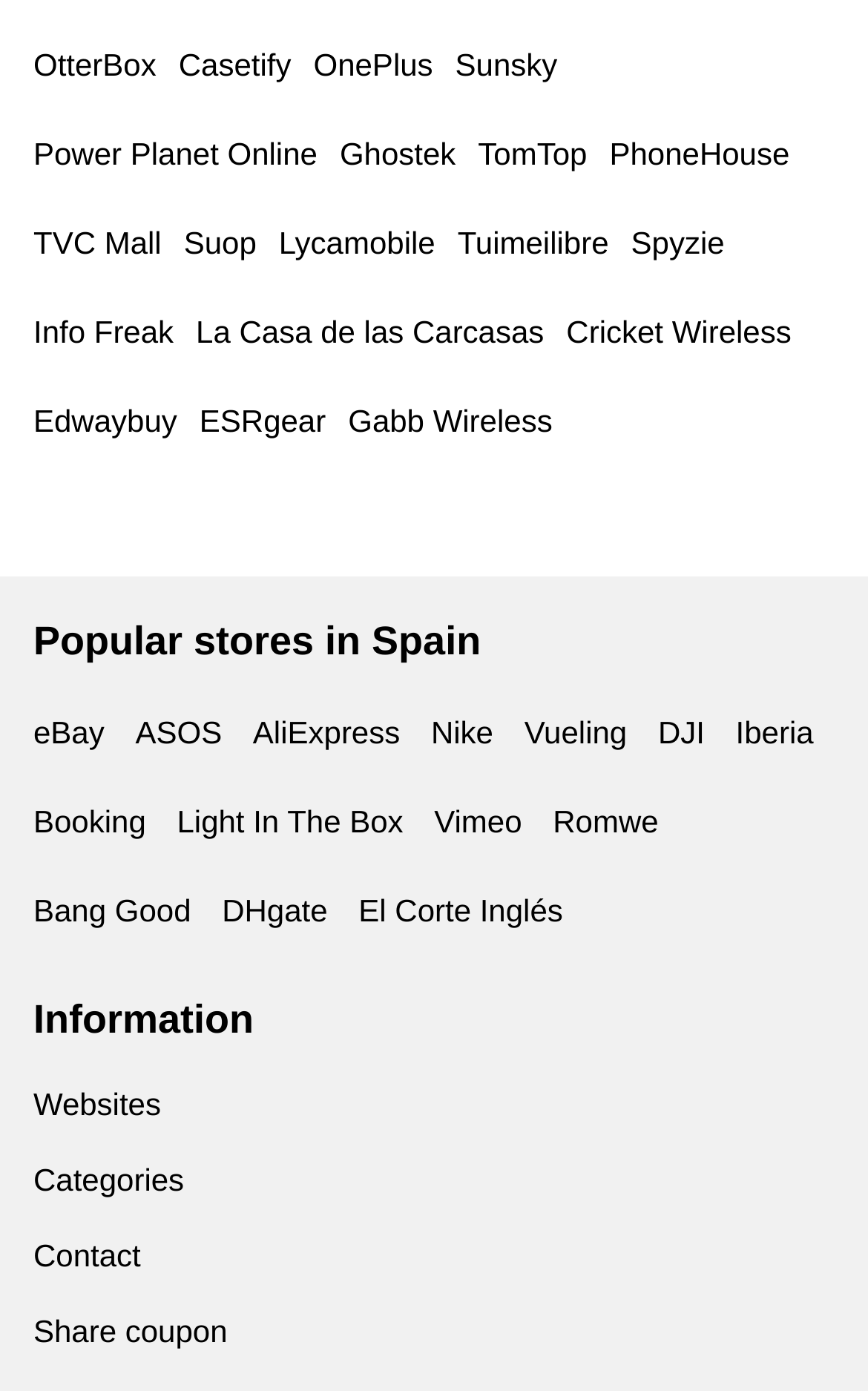Using the information in the image, give a detailed answer to the following question: What is the last link in the 'Information' section?

I looked at the links in the 'Information' section and saw that the last link is 'Share coupon'.